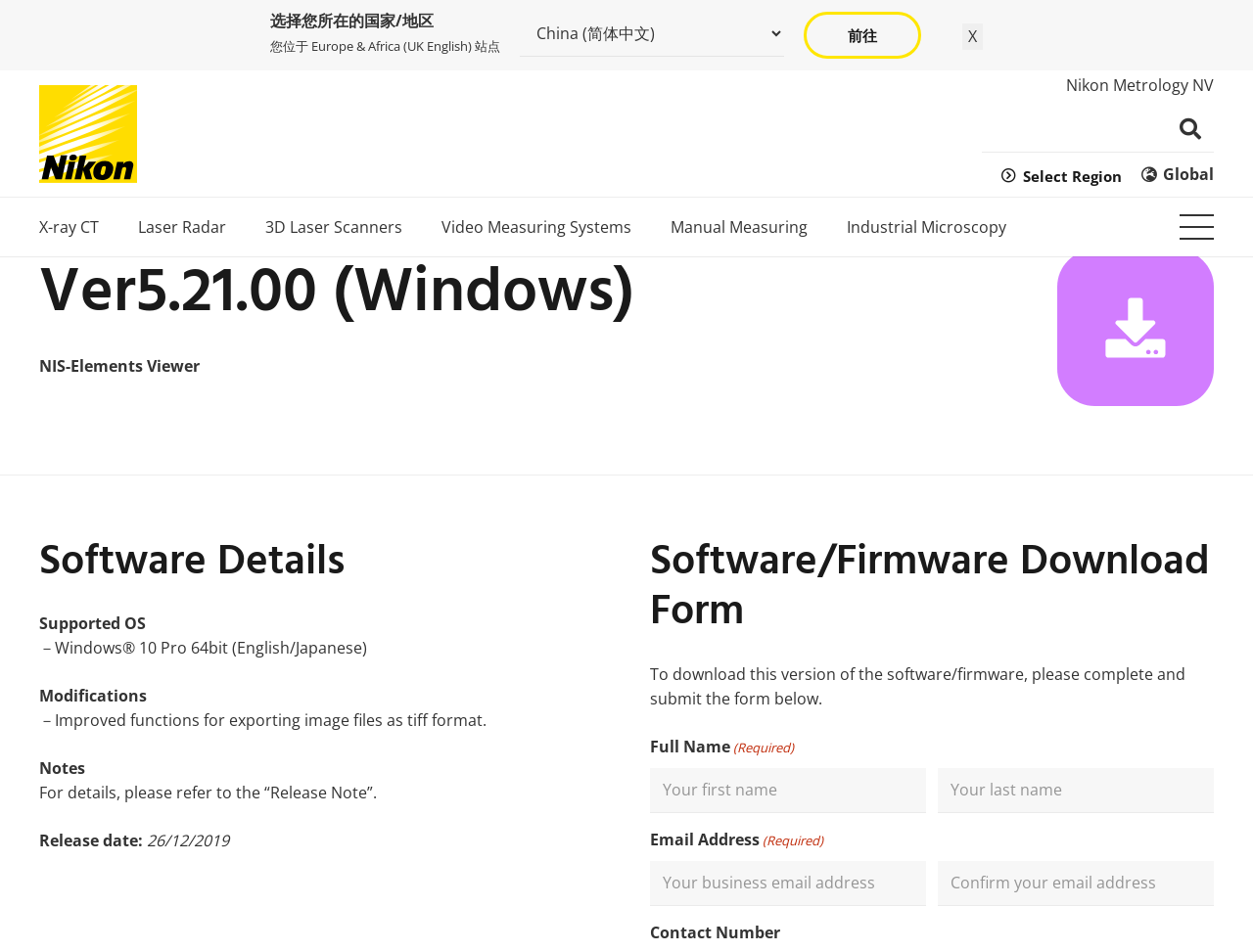Please reply with a single word or brief phrase to the question: 
How many software details are listed?

5